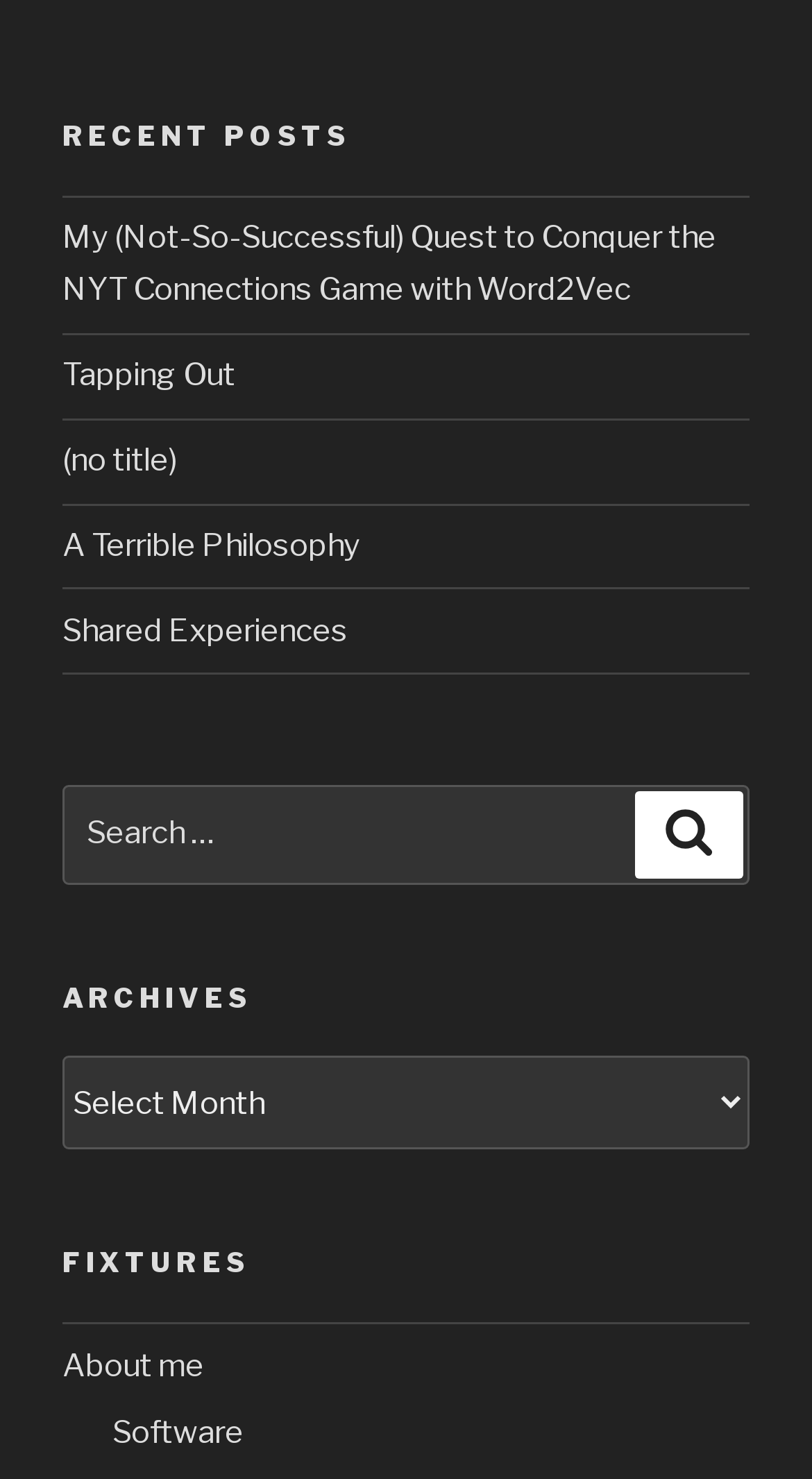Respond to the question below with a single word or phrase: How many recent posts are listed?

5